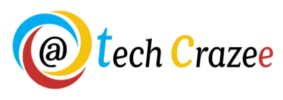Give a thorough caption of the image, focusing on all visible elements.

The image features the logo of "Tech Crazee," prominently showcasing a blend of vibrant colors including blue, yellow, and red. It creatively incorporates a circular design around the '@' symbol, which signifies a modern and tech-savvy approach to information sharing. This logo represents a platform focused on delivering the latest technology updates, trends, and insights, appealing to a diverse audience interested in tech-related topics. It embodies a sense of innovation and dynamism, perfectly aligning with the website's mission to provide valuable content on various technological subjects.